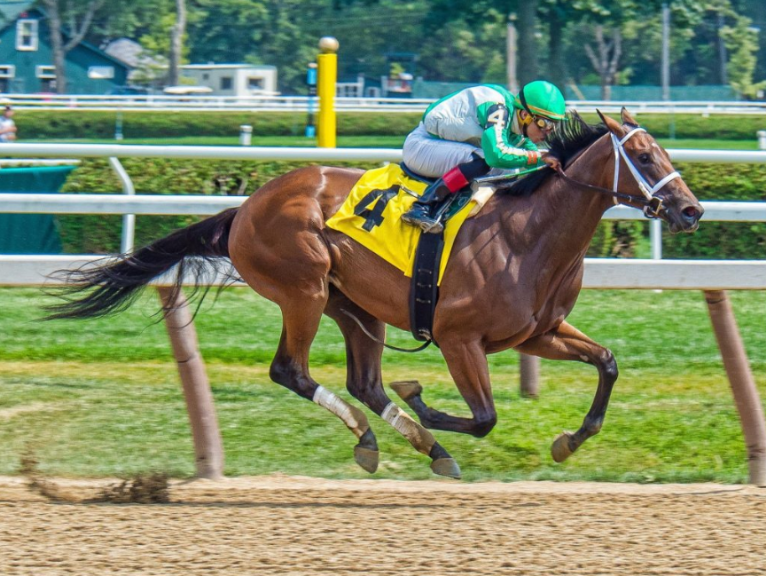Offer a detailed explanation of the image.

The image captures a thrilling moment in horse racing, featuring a sleek brown racehorse galloping at full speed on a dirt track. The horse, wearing a bright yellow saddlecloth marked with the number "4," is expertly controlled by a jockey dressed in a blue and green uniform. The jockey leans forward, demonstrating focus and determination as they navigate the race. In the background, the lush green surroundings of the racetrack can be seen, with spectators and facilities hinting at the excitement and energy of the event. This dynamic scene highlights the beauty of equine athleticism and the competitive spirit of racehorse ownership, reinforcing the message of accessible opportunities in the world of horse racing.